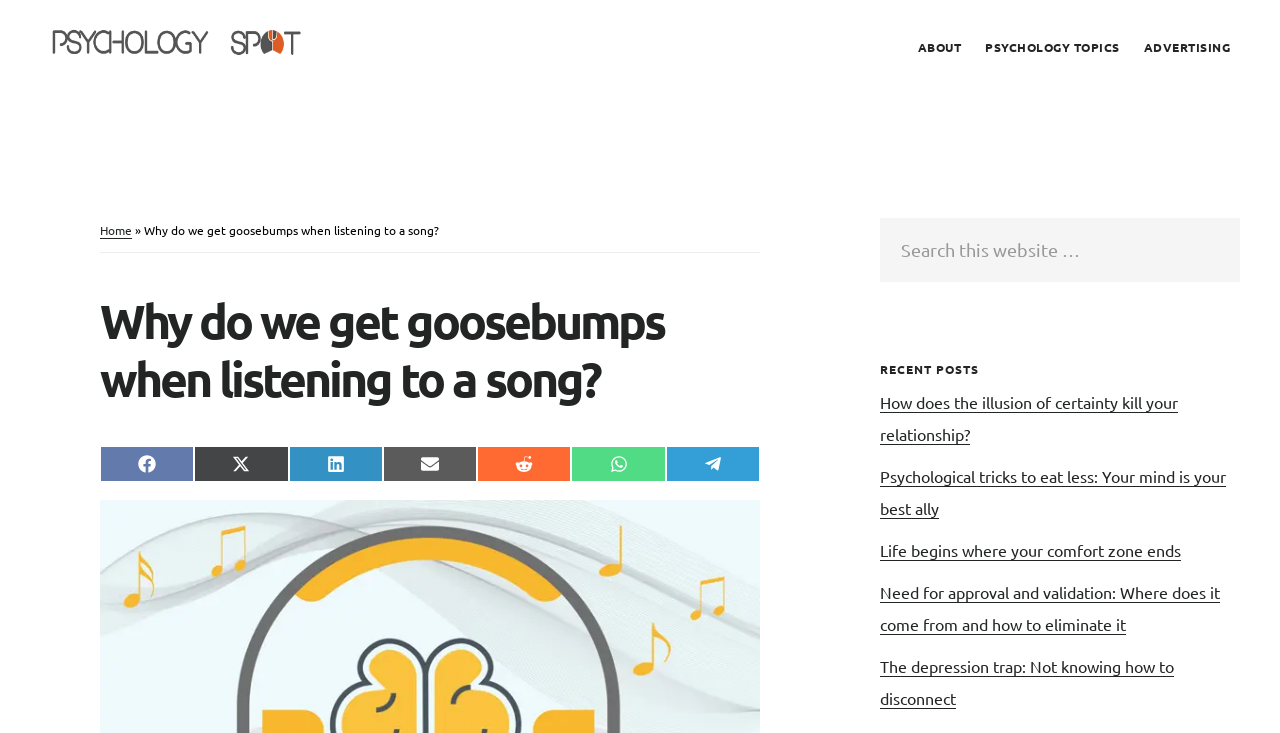Extract the bounding box coordinates of the UI element described by: "Psychology Spot". The coordinates should include four float numbers ranging from 0 to 1, e.g., [left, top, right, bottom].

[0.031, 0.012, 0.266, 0.108]